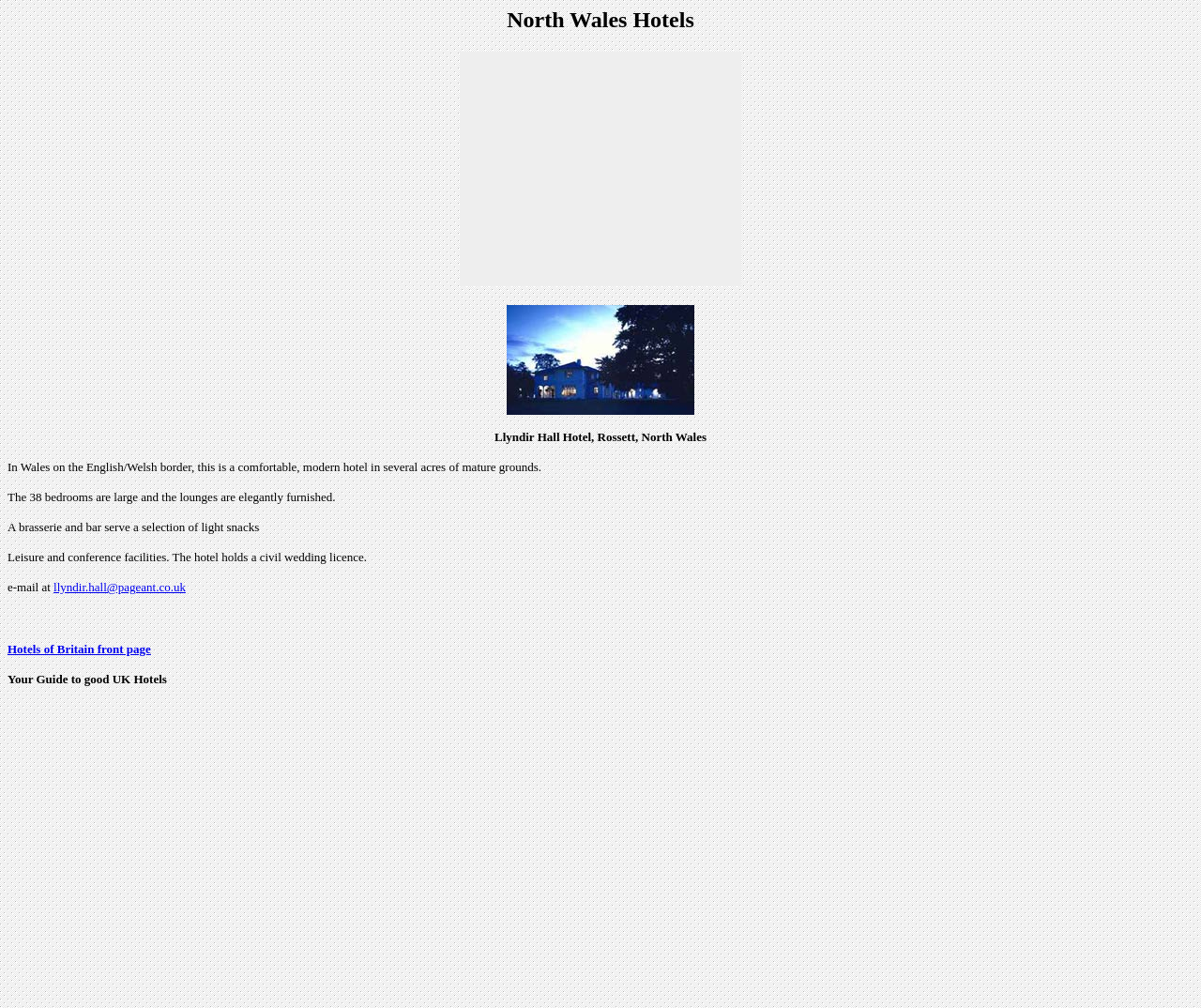What is the email address of the hotel?
Please give a detailed answer to the question using the information shown in the image.

The email address of the hotel is provided on the webpage, which is 'llyndir.hall@pageant.co.uk', and can be found in the link element.